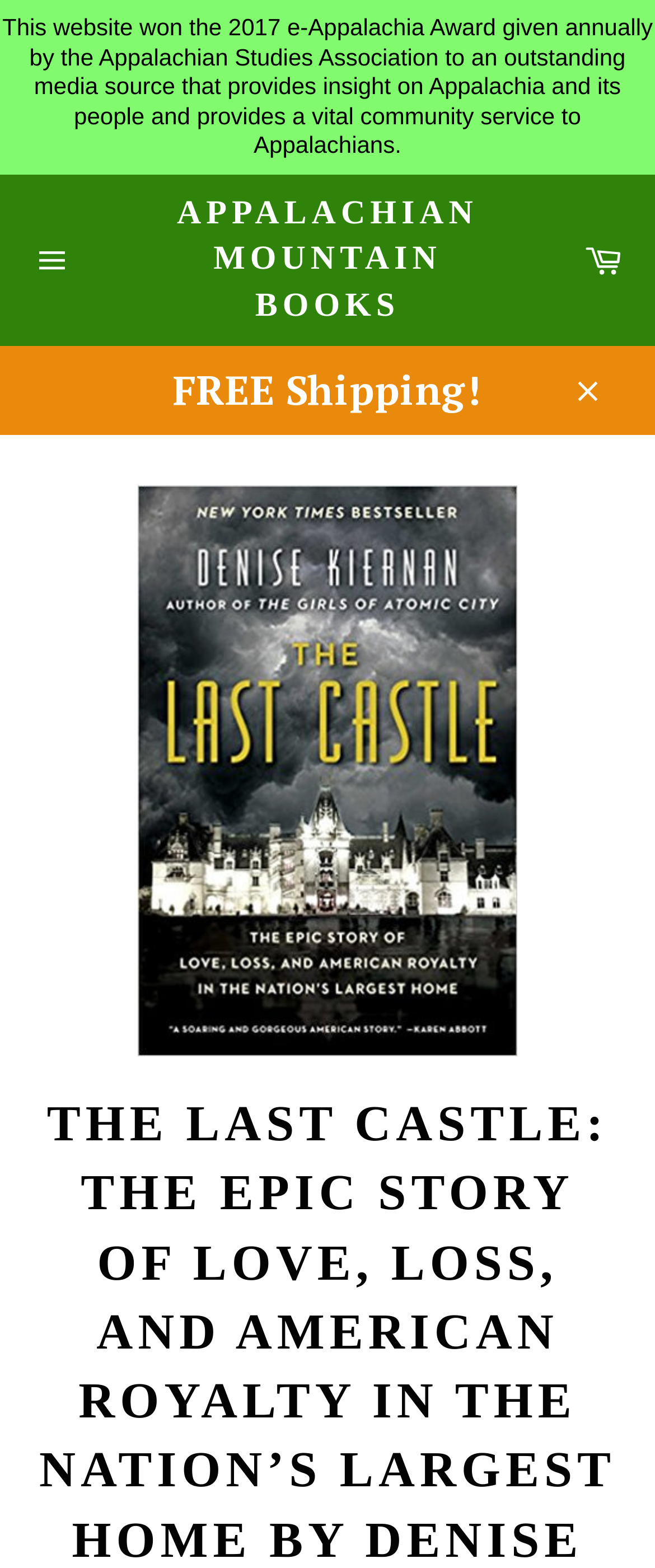What type of books are sold on this website?
Using the image as a reference, answer the question with a short word or phrase.

Appalachian Mountain Books